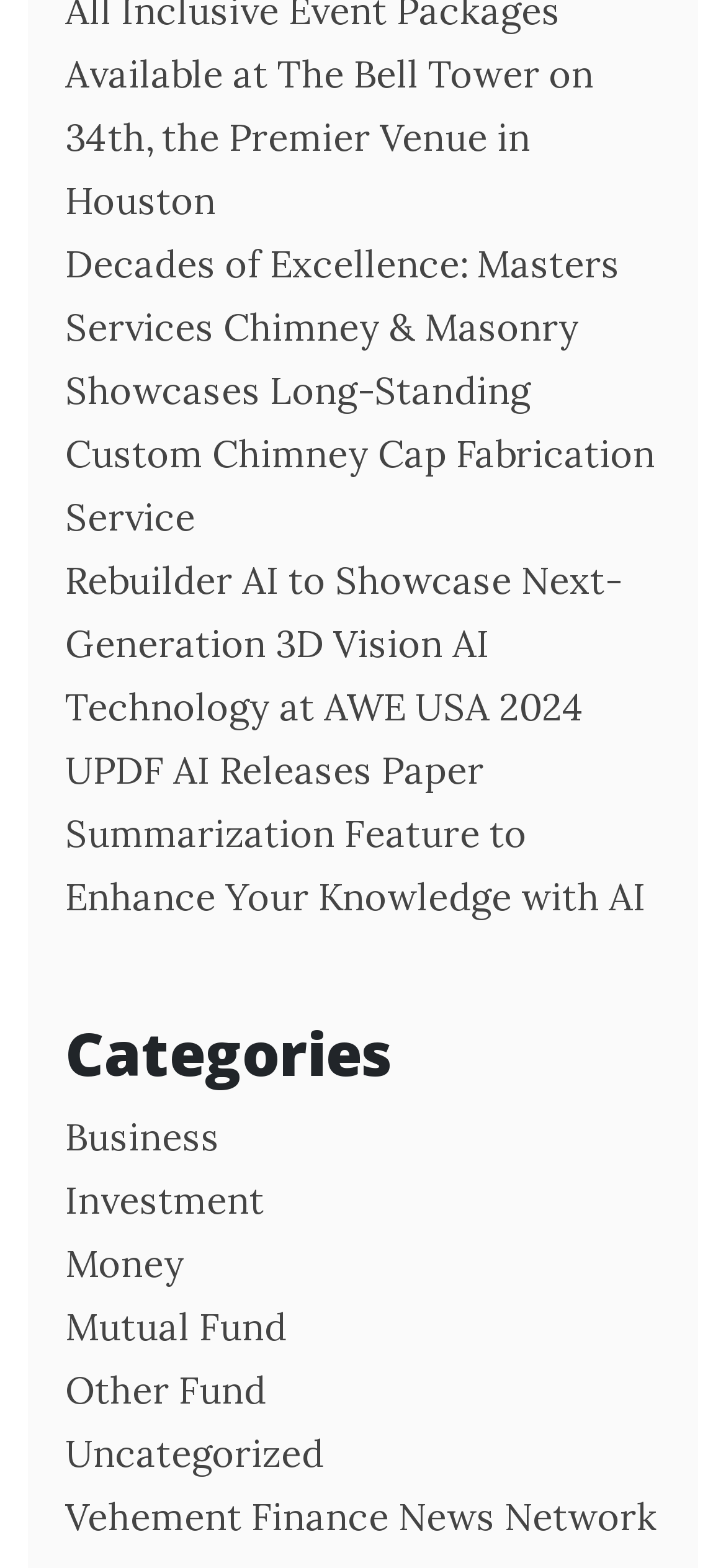Please identify the bounding box coordinates of the clickable element to fulfill the following instruction: "Read about Decades of Excellence: Masters Services Chimney & Masonry". The coordinates should be four float numbers between 0 and 1, i.e., [left, top, right, bottom].

[0.09, 0.154, 0.903, 0.345]